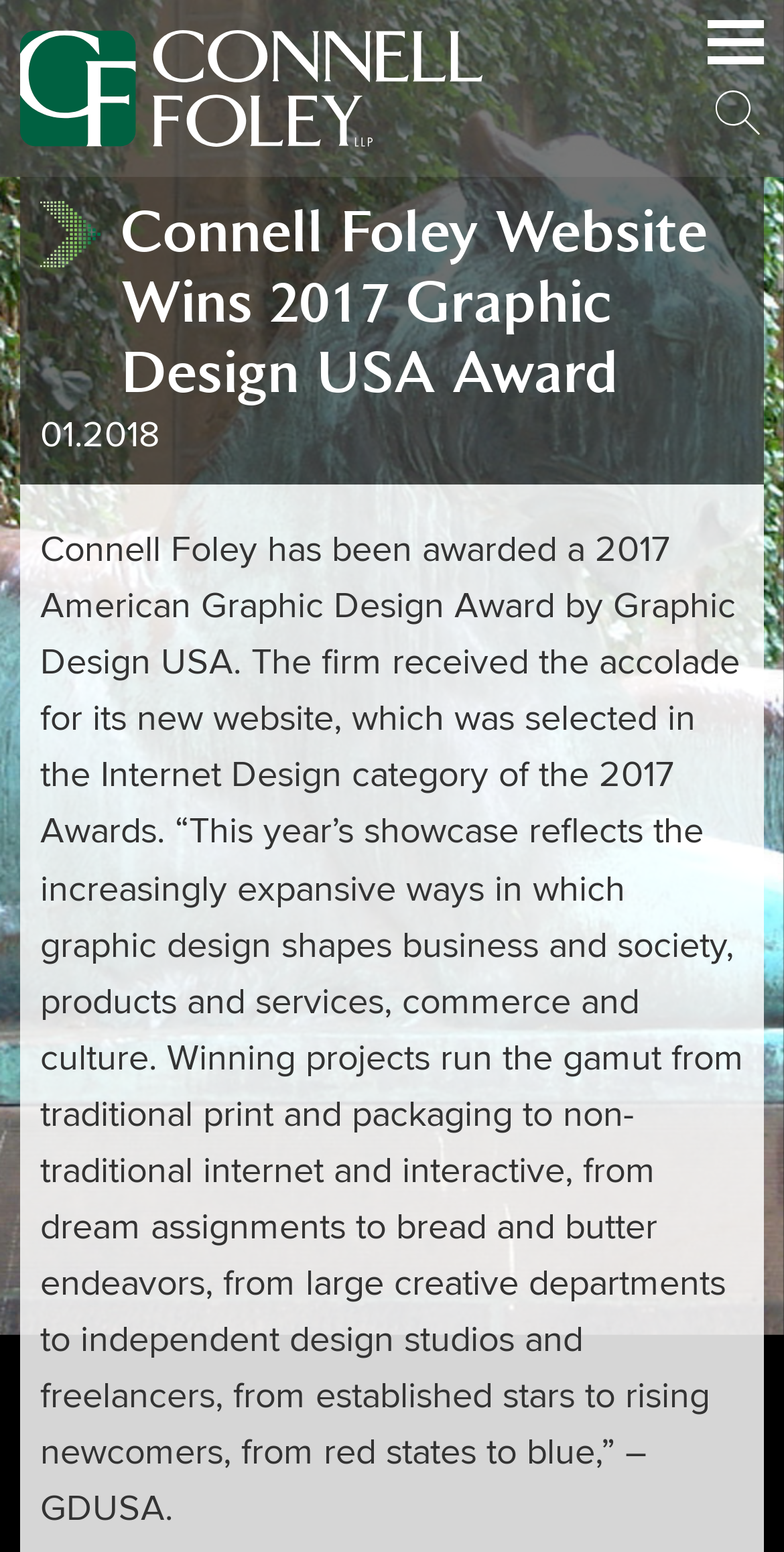Using the description: "Main Menu", identify the bounding box of the corresponding UI element in the screenshot.

[0.903, 0.013, 0.974, 0.041]